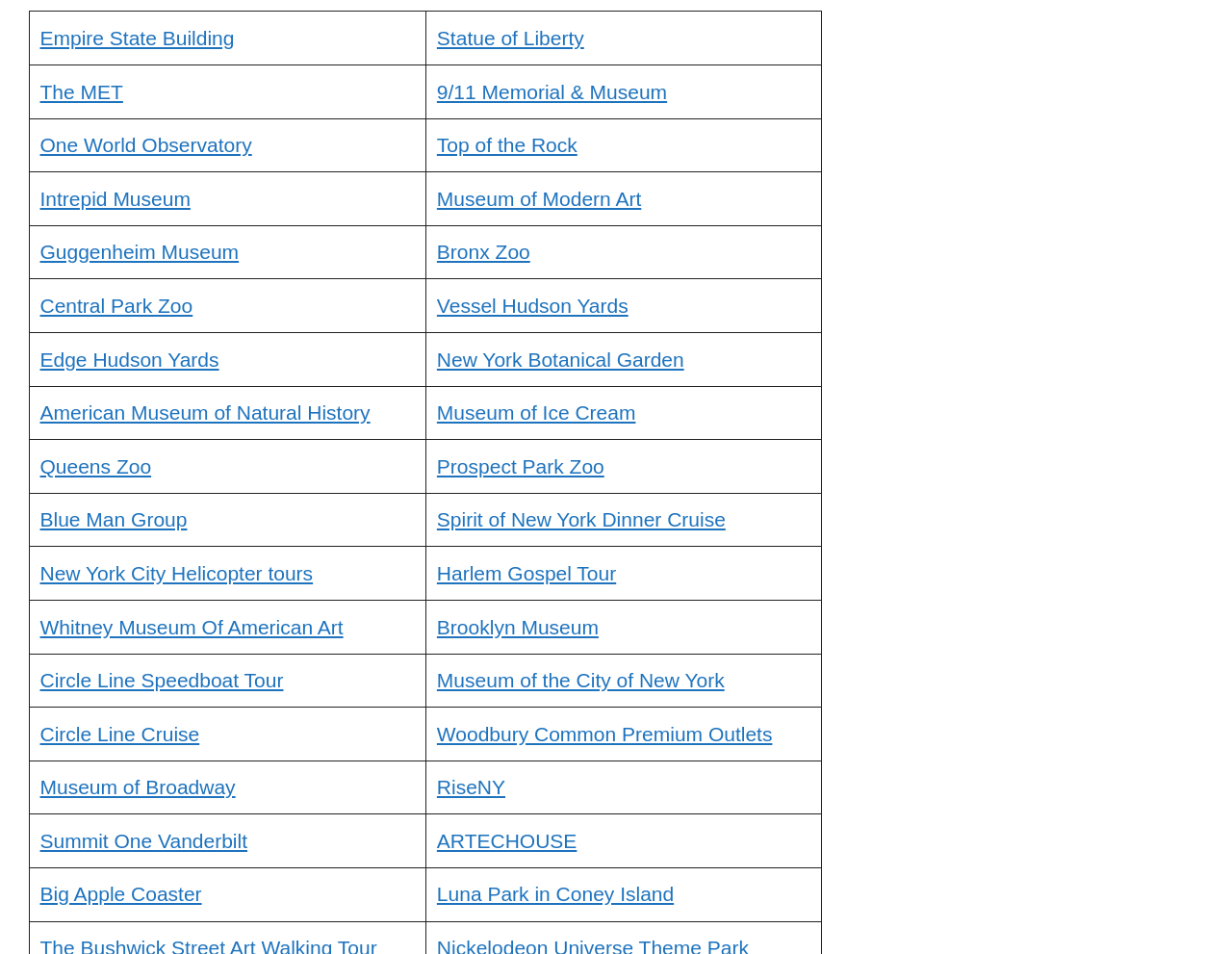Pinpoint the bounding box coordinates of the area that must be clicked to complete this instruction: "Visit Empire State Building".

[0.032, 0.028, 0.19, 0.051]